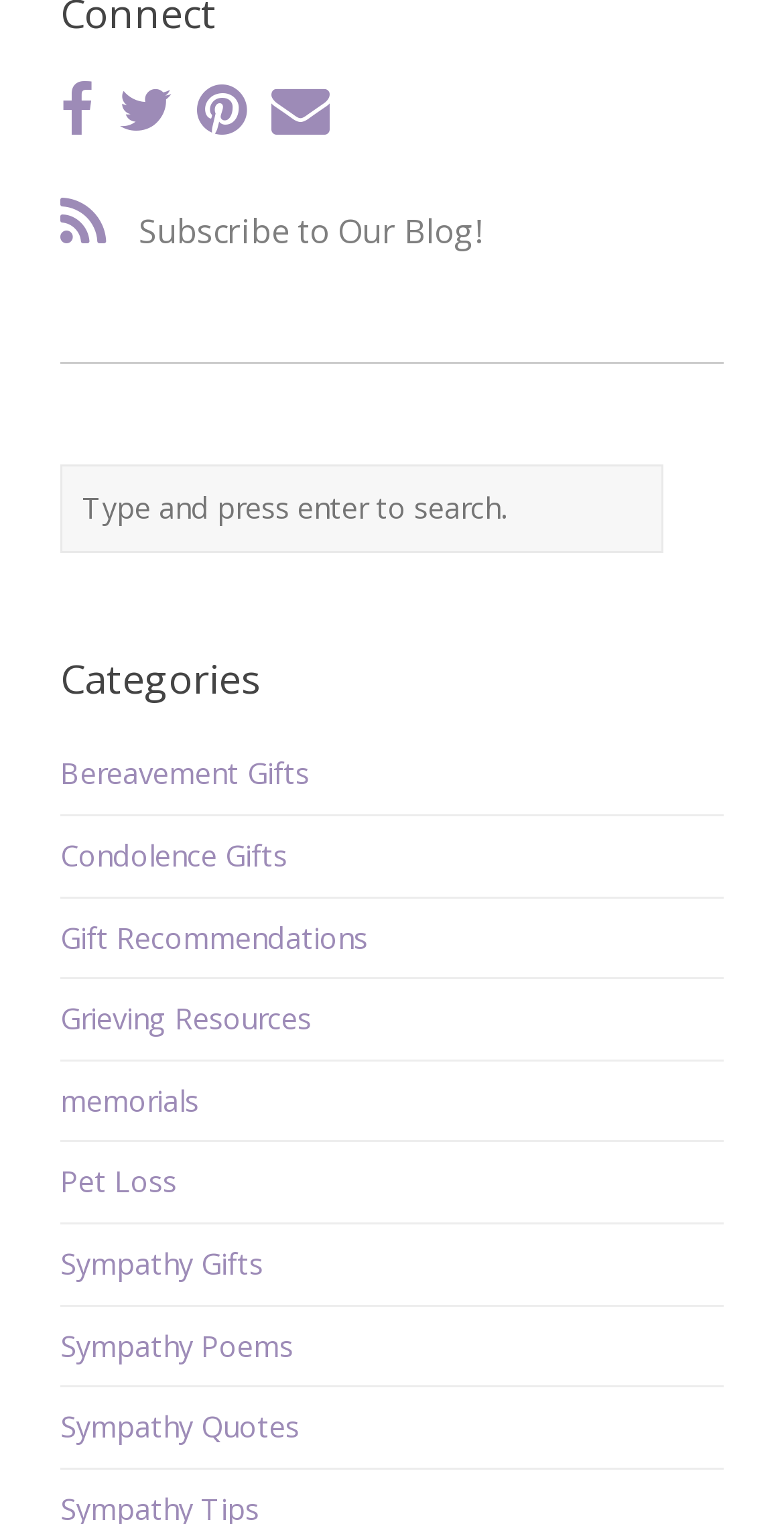Please provide a one-word or phrase answer to the question: 
What is the icon on the top-left corner?

uf09a